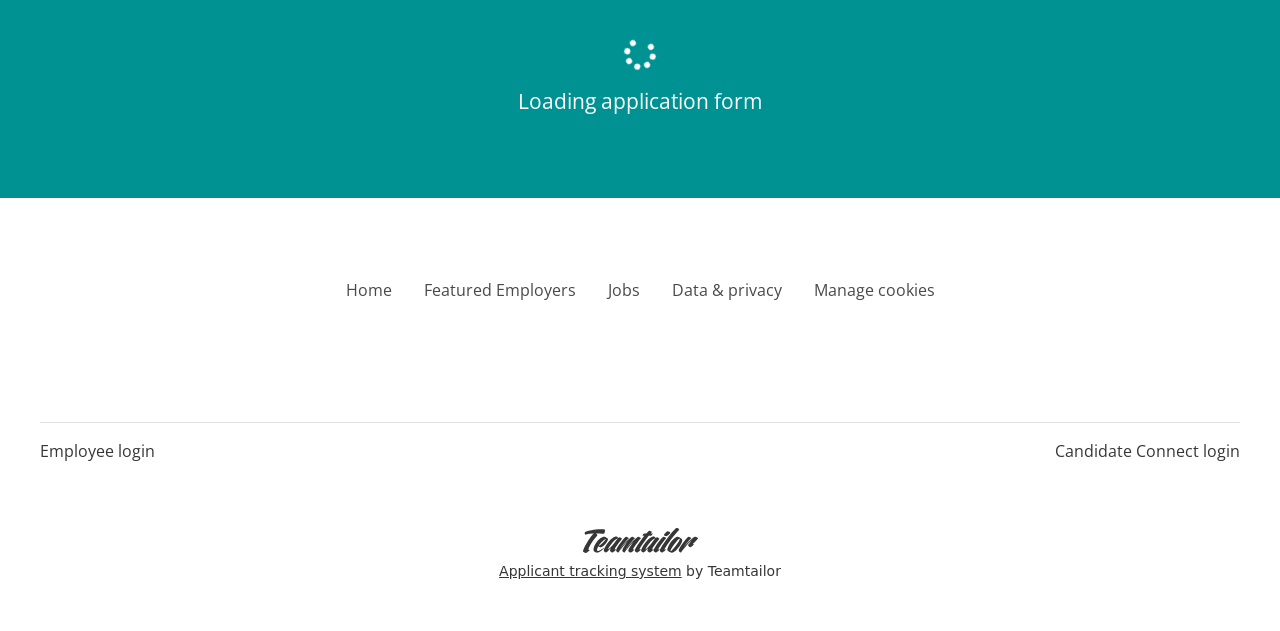Provide your answer in one word or a succinct phrase for the question: 
How many links are in the footer?

6